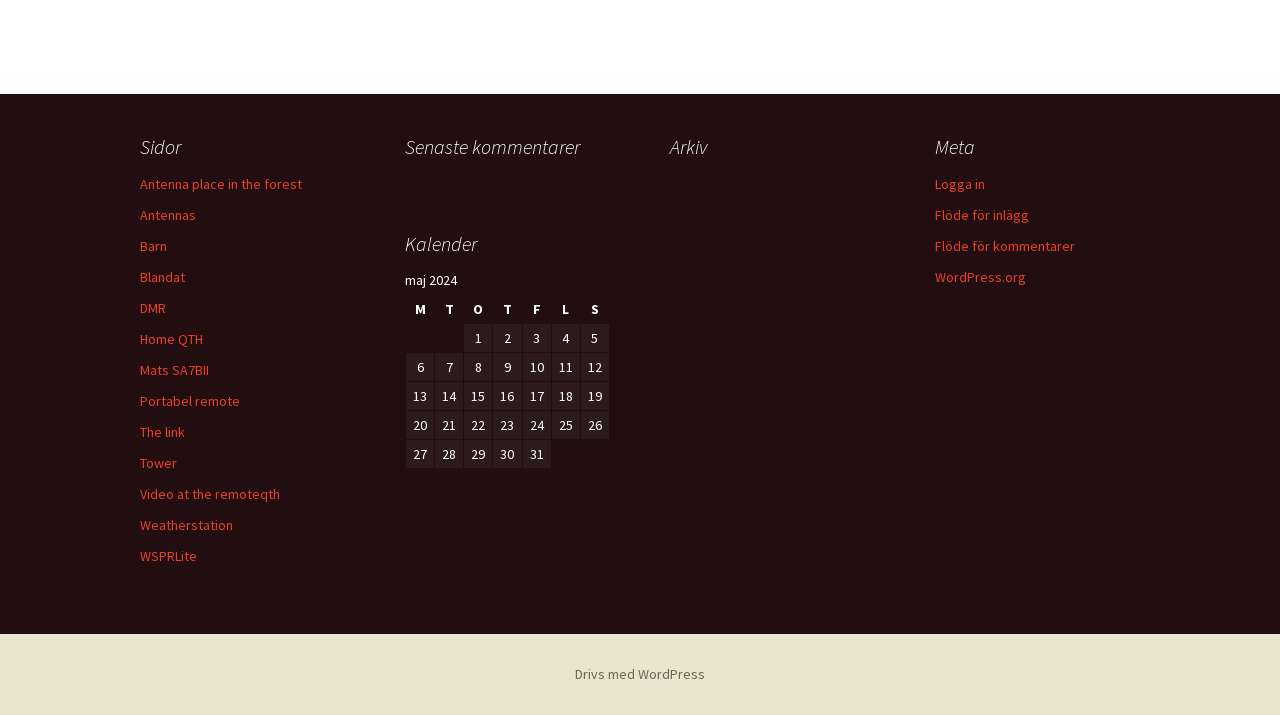Highlight the bounding box coordinates of the element you need to click to perform the following instruction: "Log in to the website."

[0.73, 0.244, 0.77, 0.27]